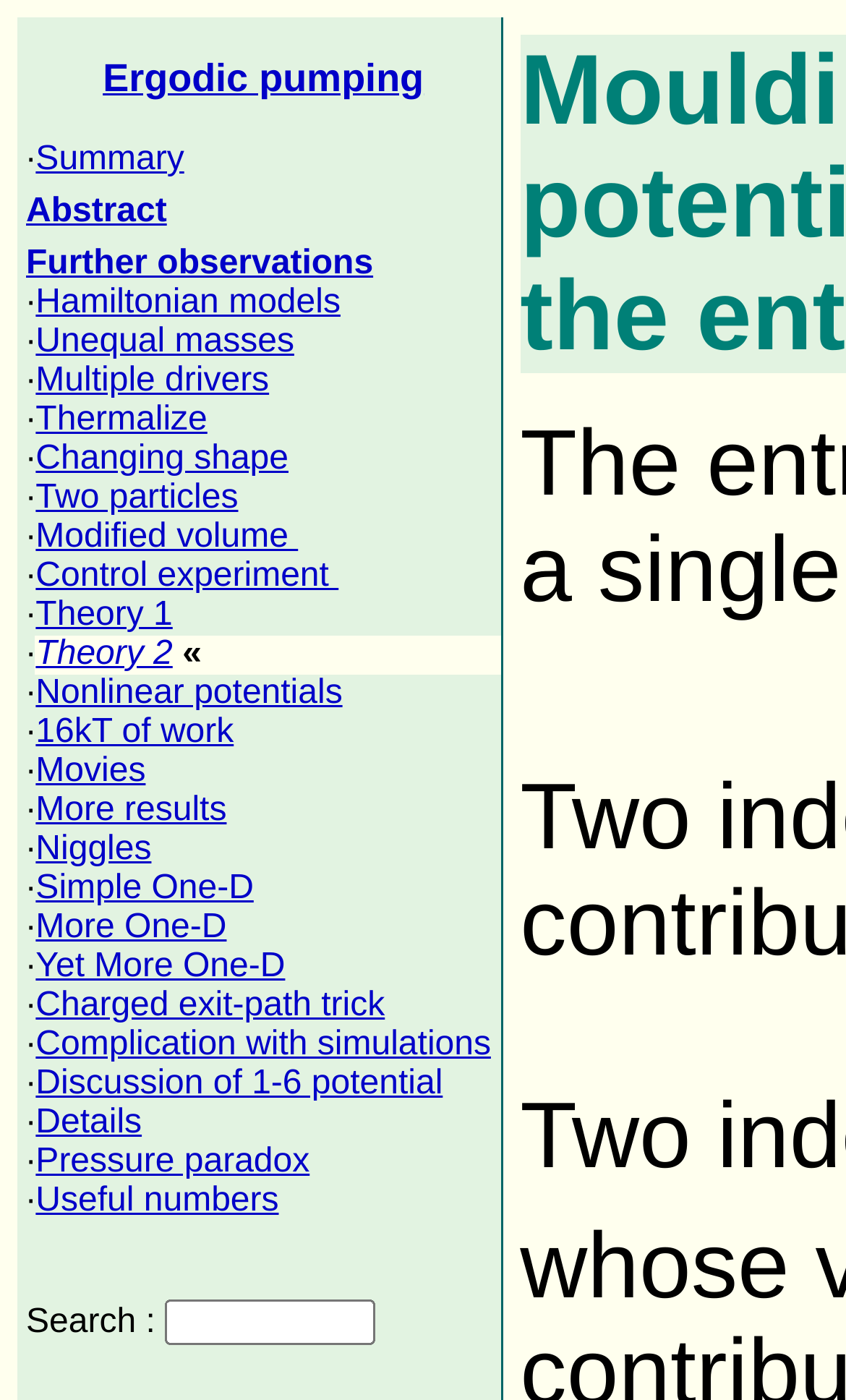Please find the bounding box coordinates of the element that you should click to achieve the following instruction: "Explore Further observations". The coordinates should be presented as four float numbers between 0 and 1: [left, top, right, bottom].

[0.031, 0.175, 0.441, 0.201]